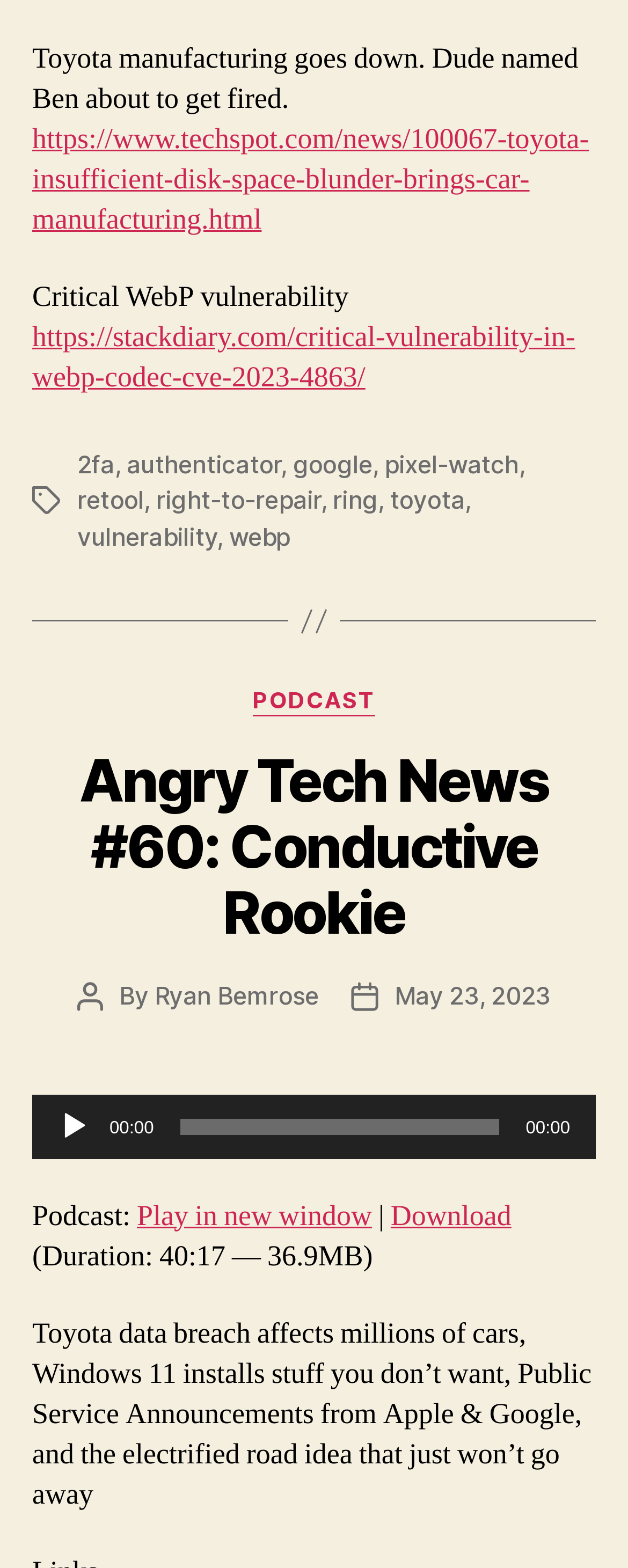Please specify the bounding box coordinates of the area that should be clicked to accomplish the following instruction: "Click on the link to read about Toyota's insufficient disk space blunder". The coordinates should consist of four float numbers between 0 and 1, i.e., [left, top, right, bottom].

[0.051, 0.077, 0.938, 0.152]